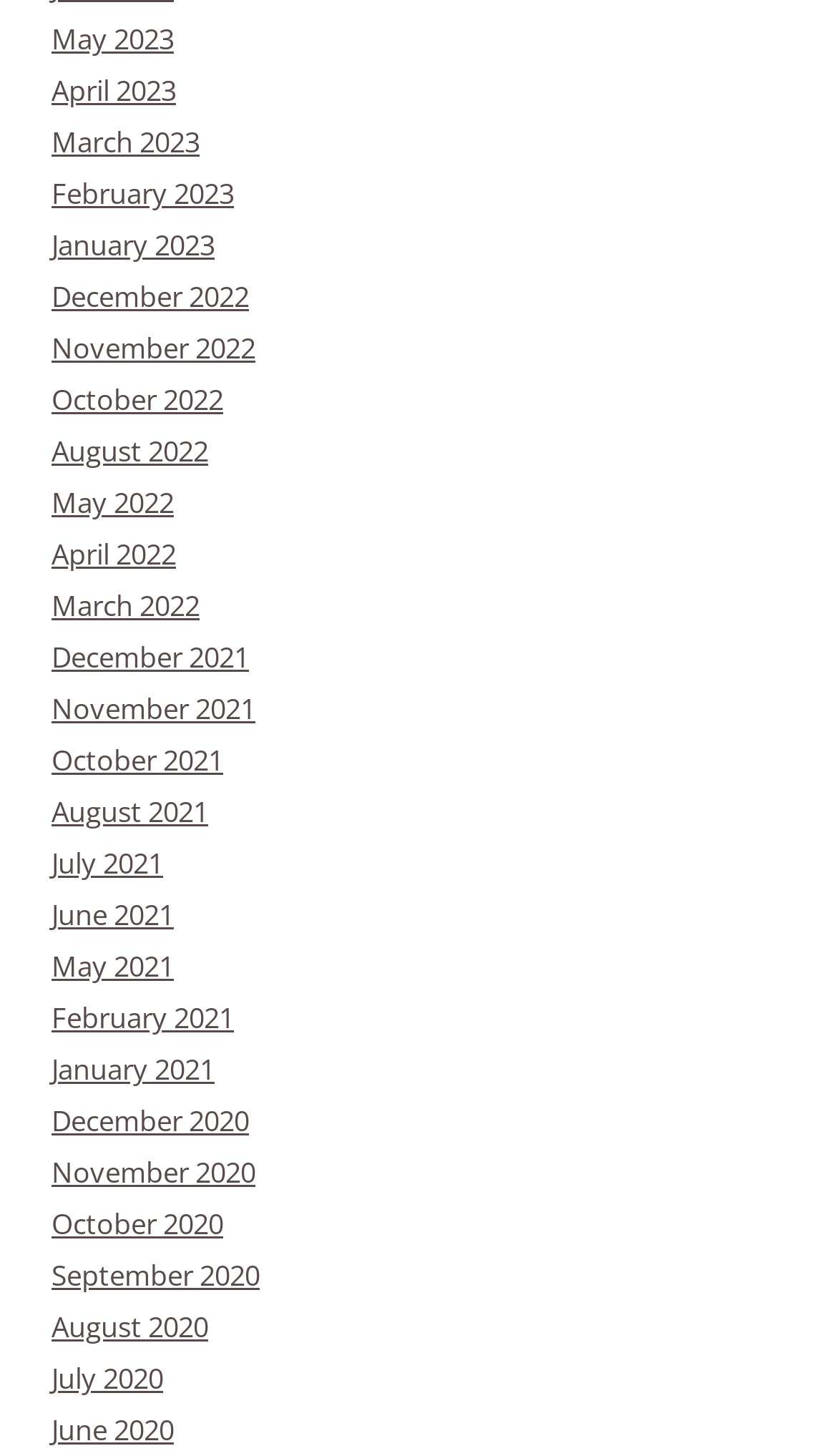Locate the bounding box coordinates of the area you need to click to fulfill this instruction: 'Browse June 2021'. The coordinates must be in the form of four float numbers ranging from 0 to 1: [left, top, right, bottom].

[0.062, 0.615, 0.208, 0.642]